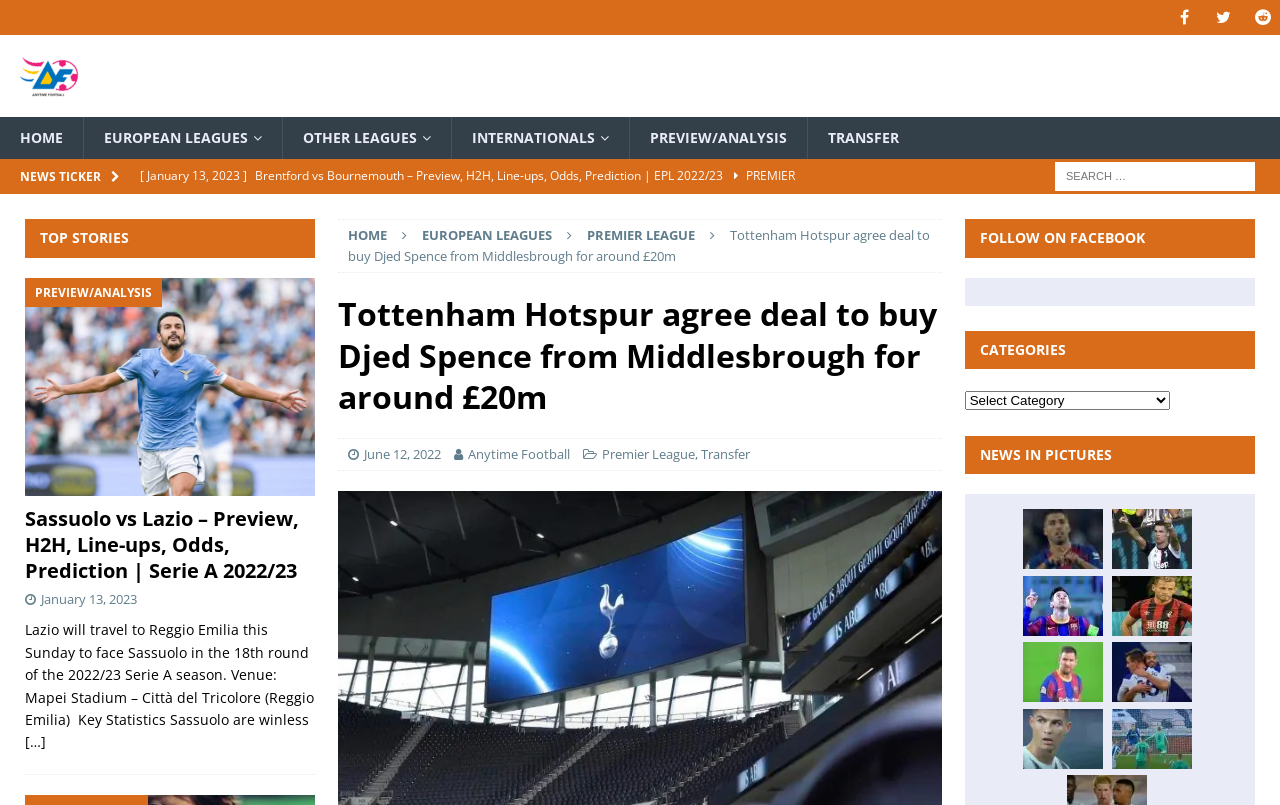Determine the bounding box coordinates of the clickable region to execute the instruction: "View the preview of Sassuolo vs Lazio". The coordinates should be four float numbers between 0 and 1, denoted as [left, top, right, bottom].

[0.02, 0.627, 0.236, 0.725]